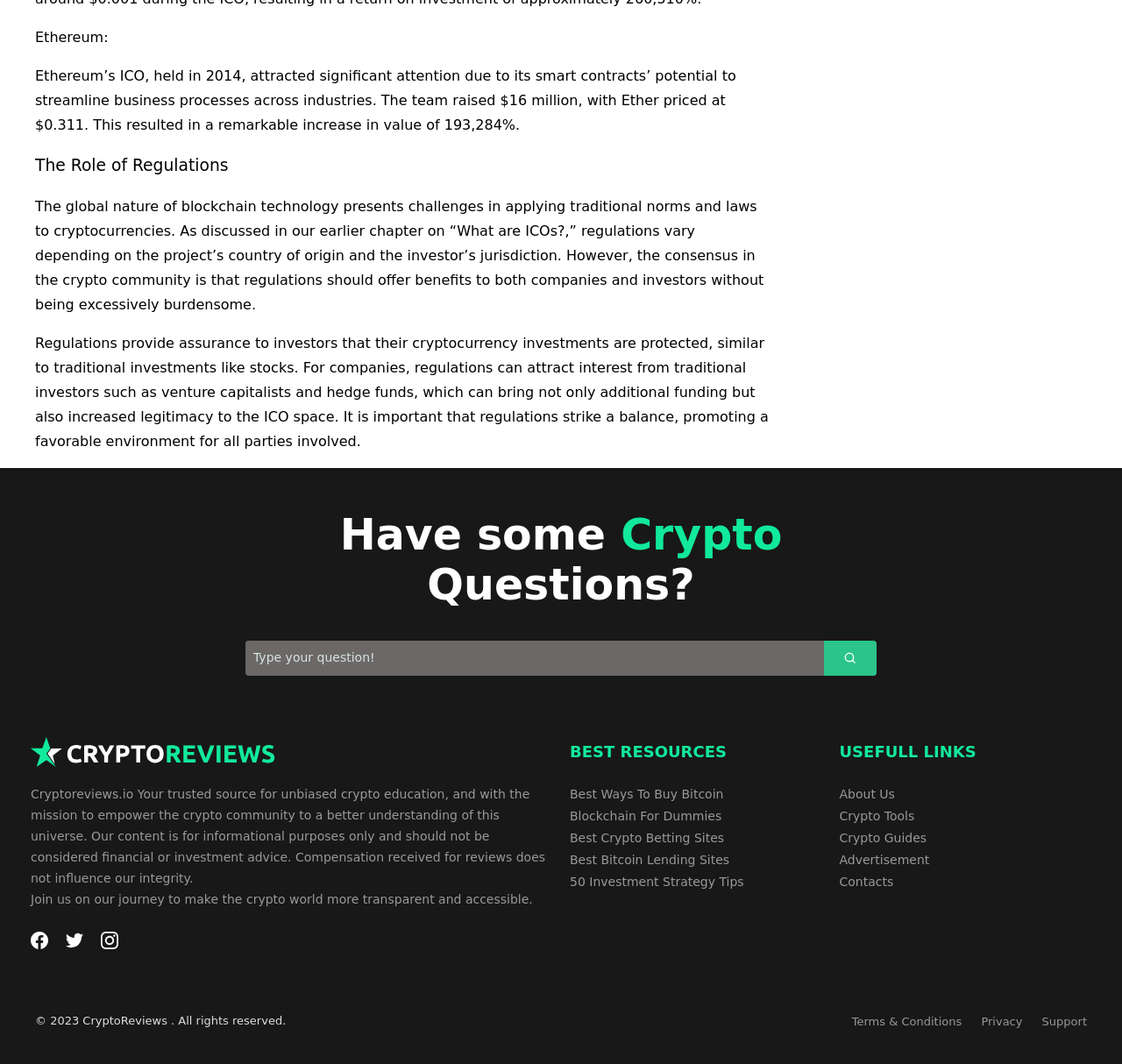Determine the bounding box coordinates of the clickable area required to perform the following instruction: "Click on Facebook link". The coordinates should be represented as four float numbers between 0 and 1: [left, top, right, bottom].

[0.027, 0.876, 0.043, 0.892]